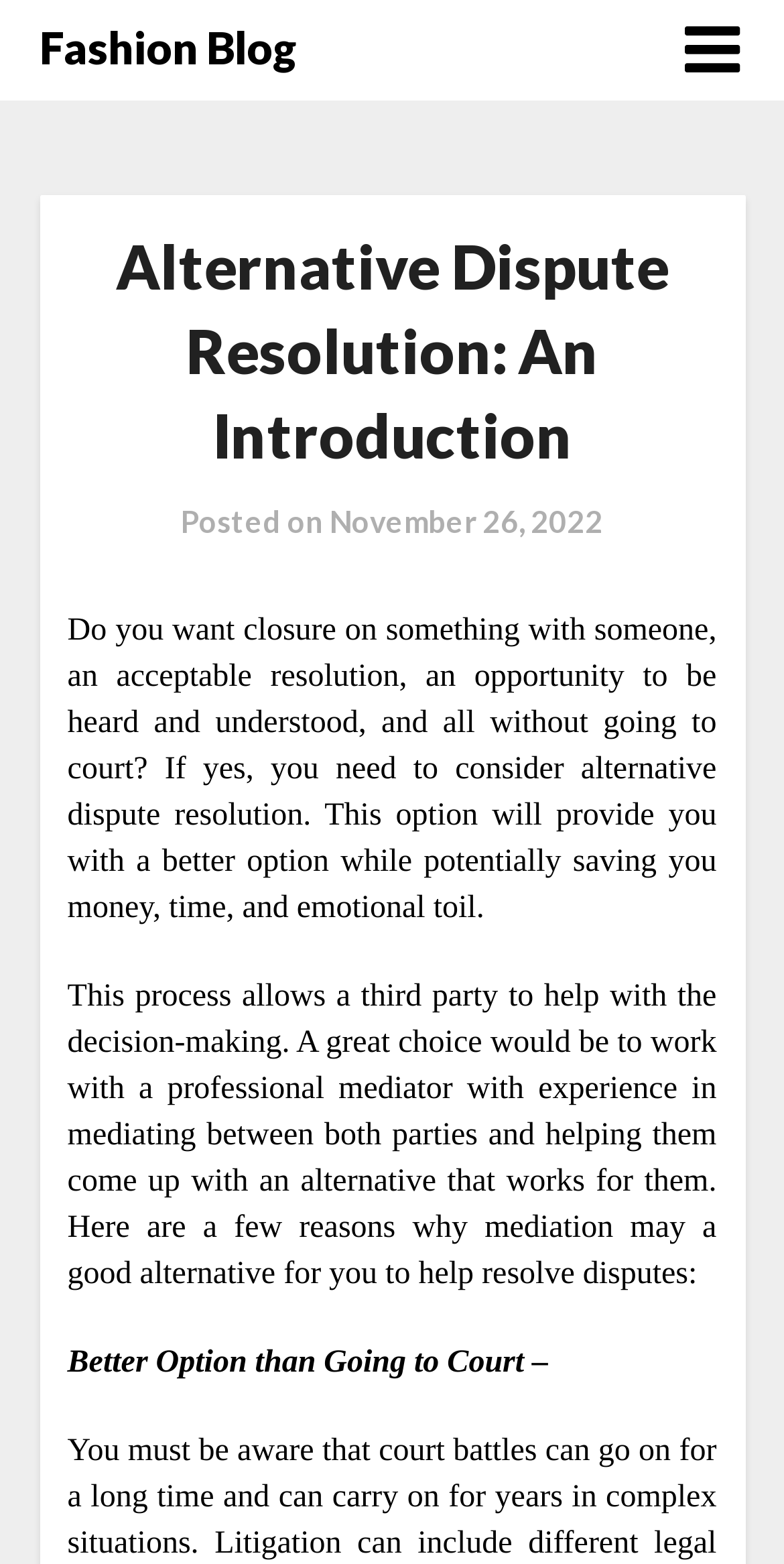Refer to the image and provide an in-depth answer to the question:
What is one benefit of mediation over going to court?

The webpage states that mediation is a better option than going to court, implying that it has advantages over the traditional court process, such as potentially saving time, money, and emotional toil.